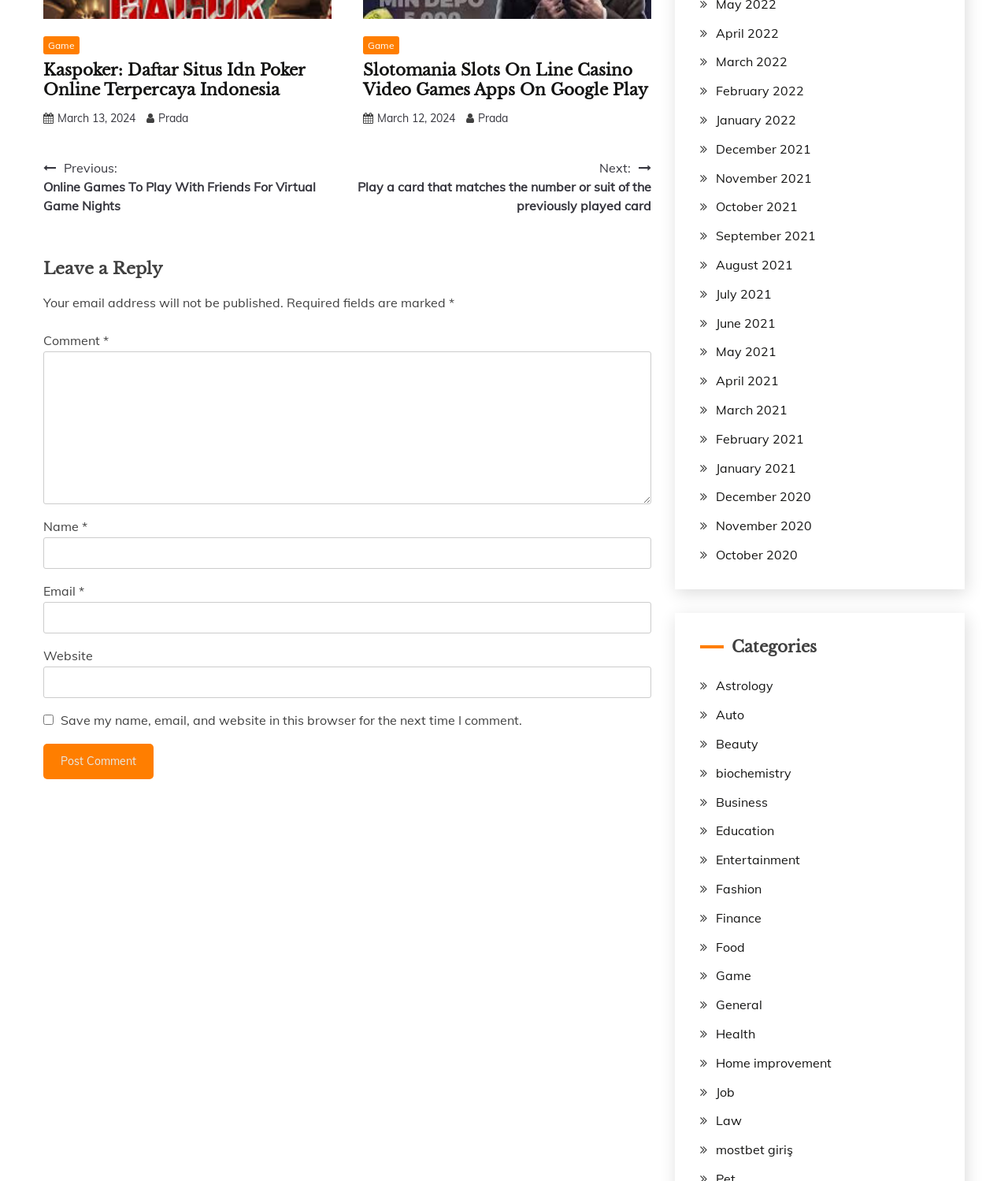What is the function of the 'Post Comment' button?
Answer the question with a thorough and detailed explanation.

The 'Post Comment' button is located at the bottom of the 'Leave a Reply' section and is used to submit a comment after filling out the required fields. When clicked, it will likely send the comment to the website for moderation and posting.